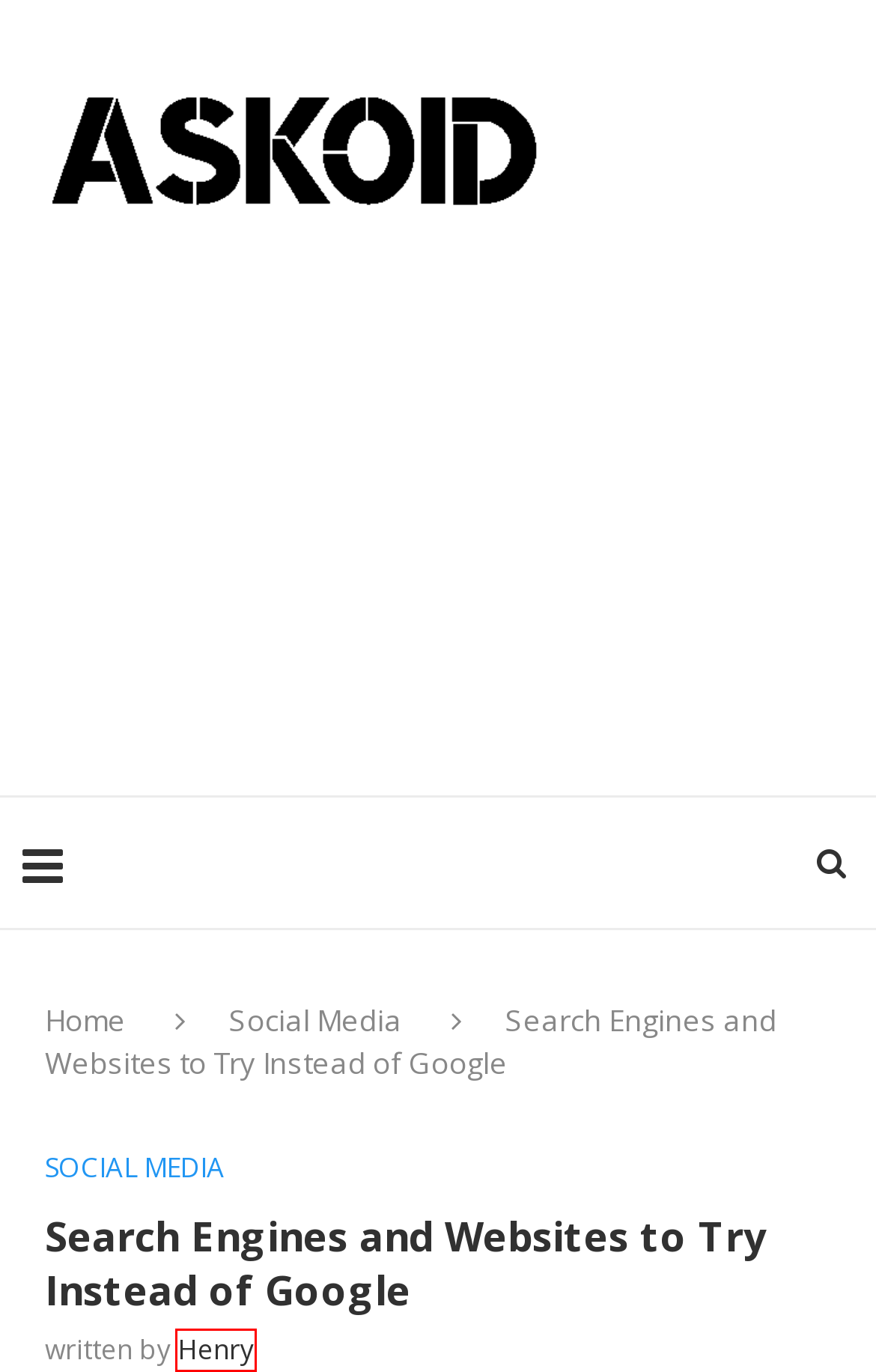You have a screenshot of a webpage, and a red bounding box highlights an element. Select the webpage description that best fits the new page after clicking the element within the bounding box. Options are:
A. Rummy Category | Askoid
B. Write For Us | Askoid
C. 5 Benefits of having a facial treatment and you need it, at least once in a month | Askoid
D. Social Media Category | Askoid
E. Admin Author | Askoid
F. Career Category | Askoid
G. Smart Phones Category | Askoid
H. The Way You Can Upgrade Your-self into the PMBOK Manual 6th Version?

E